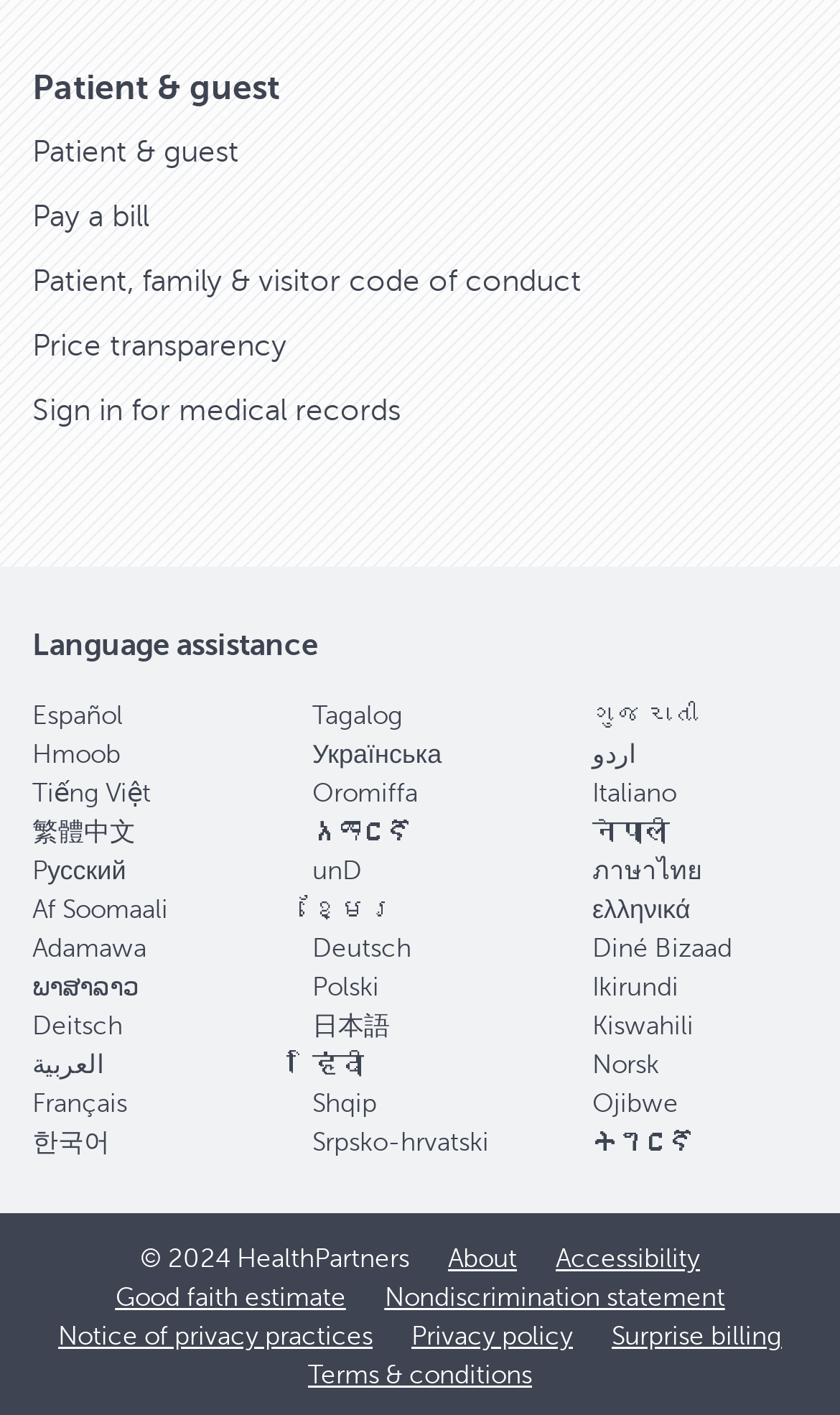What is the copyright year of HealthPartners?
Look at the webpage screenshot and answer the question with a detailed explanation.

I found the copyright information at the bottom of the webpage, which states '© 2024 HealthPartners'.